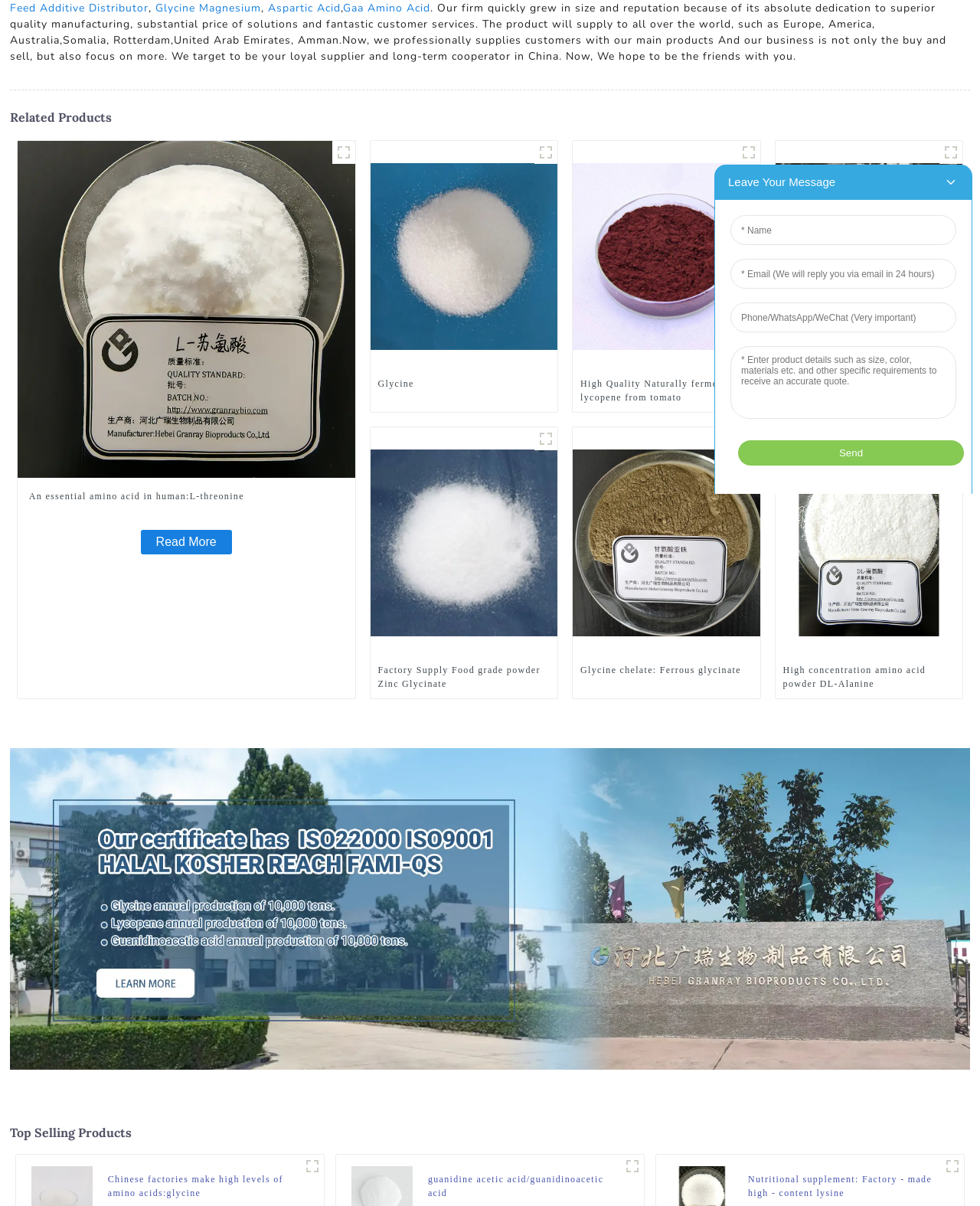Provide the bounding box coordinates of the HTML element this sentence describes: "guanidine acetic acid/guanidinoacetic acid". The bounding box coordinates consist of four float numbers between 0 and 1, i.e., [left, top, right, bottom].

[0.437, 0.972, 0.634, 0.995]